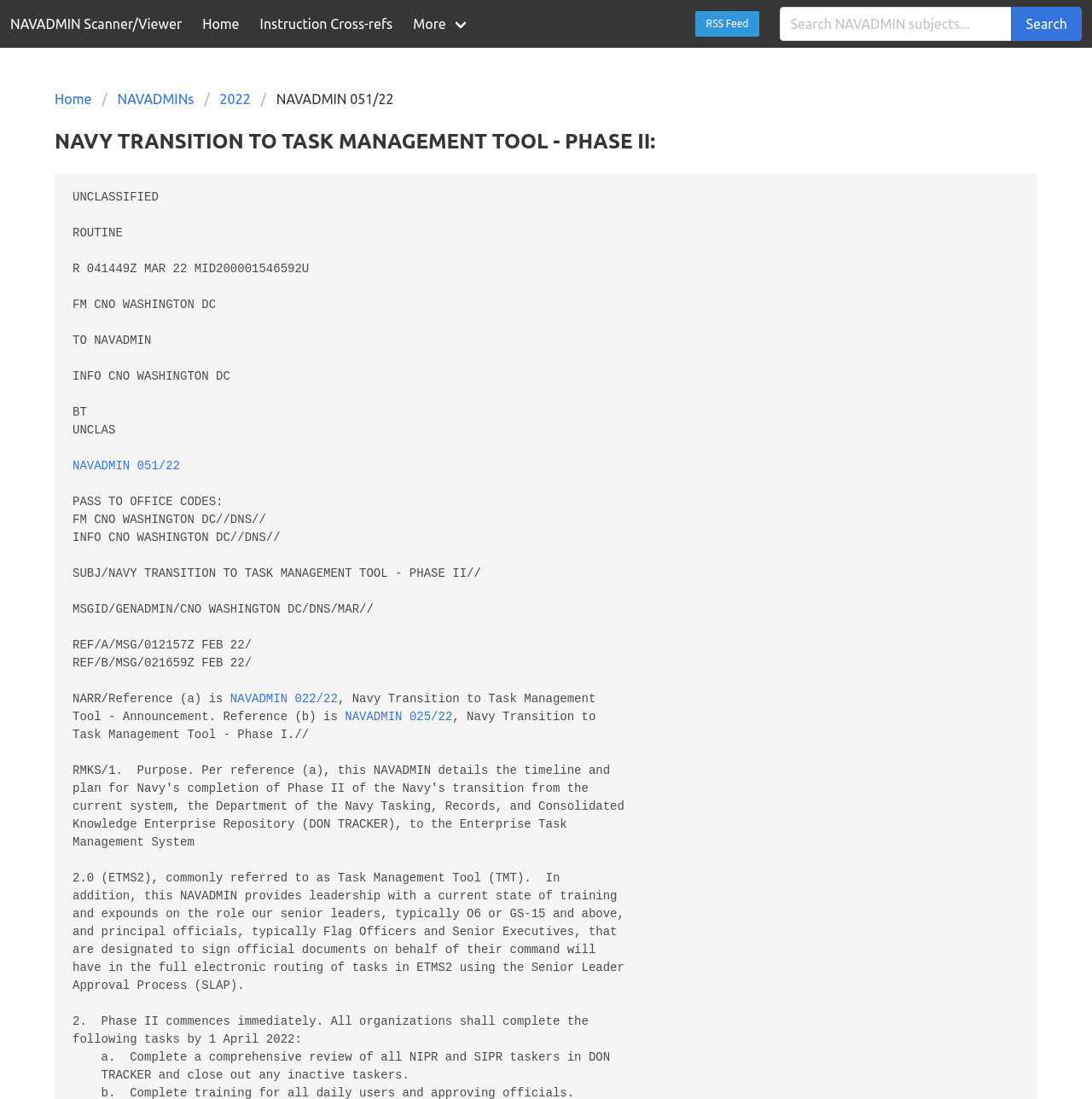Locate the bounding box coordinates of the area that needs to be clicked to fulfill the following instruction: "Search NAVADMIN subjects". The coordinates should be in the format of four float numbers between 0 and 1, namely [left, top, right, bottom].

[0.714, 0.006, 0.927, 0.037]